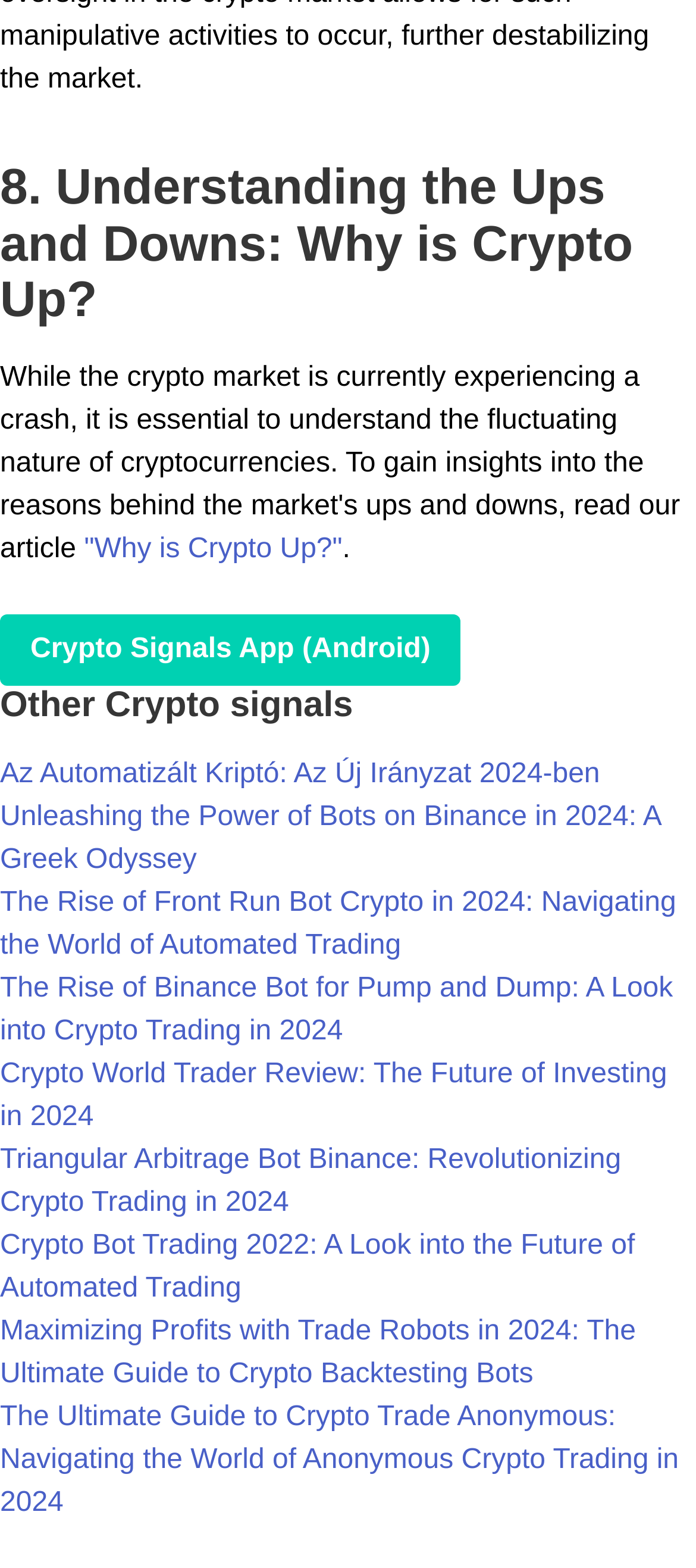Determine the bounding box coordinates of the element's region needed to click to follow the instruction: "Read 'Az Automatizált Kriptó: Az Új Irányzat 2024-ben' article". Provide these coordinates as four float numbers between 0 and 1, formatted as [left, top, right, bottom].

[0.0, 0.484, 0.862, 0.504]